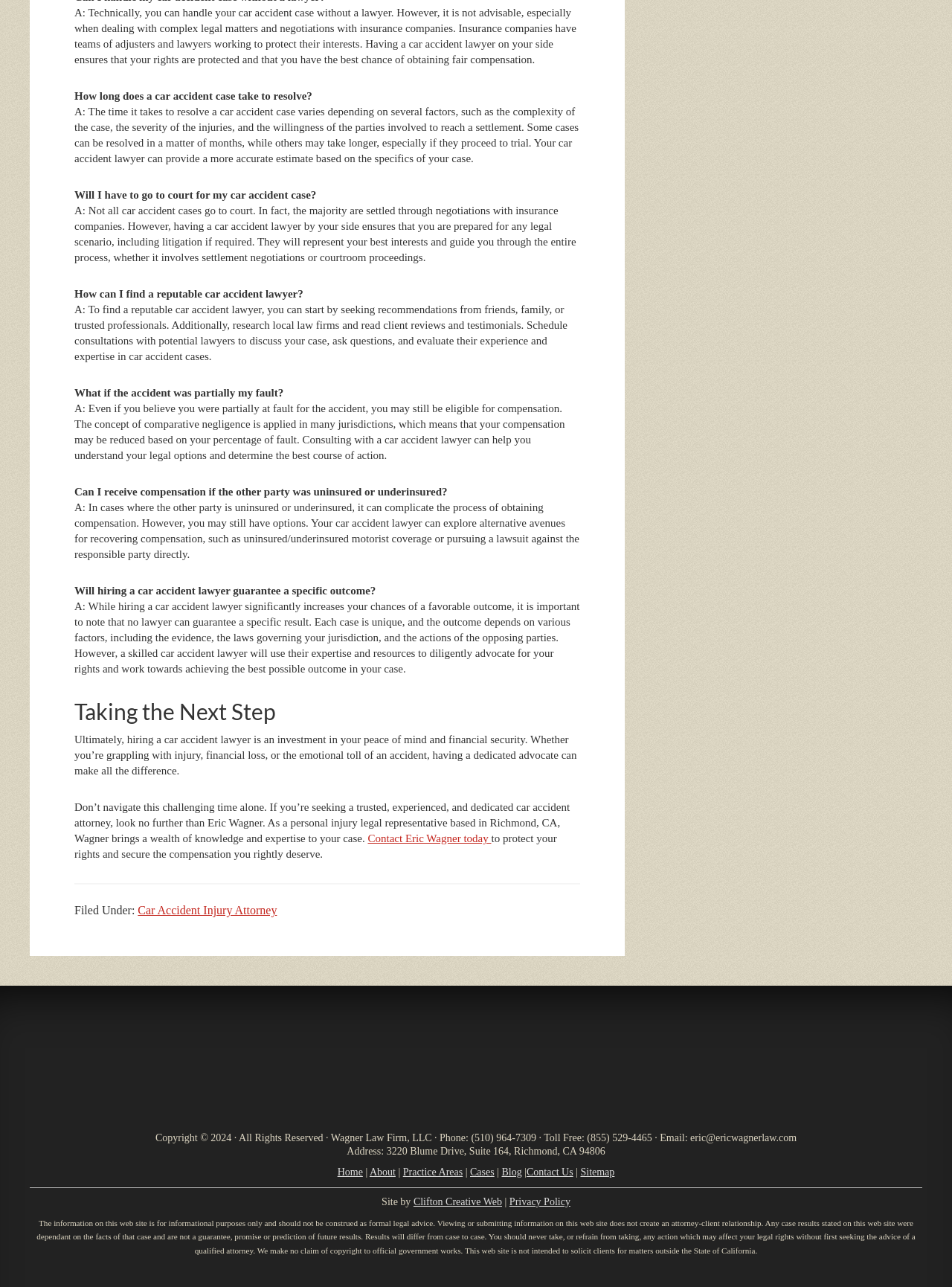Given the content of the image, can you provide a detailed answer to the question?
What is the phone number of the Wagner Law Firm, LLC?

The phone number of the Wagner Law Firm, LLC is (510) 964-7309, which is mentioned in the footer section of the webpage.